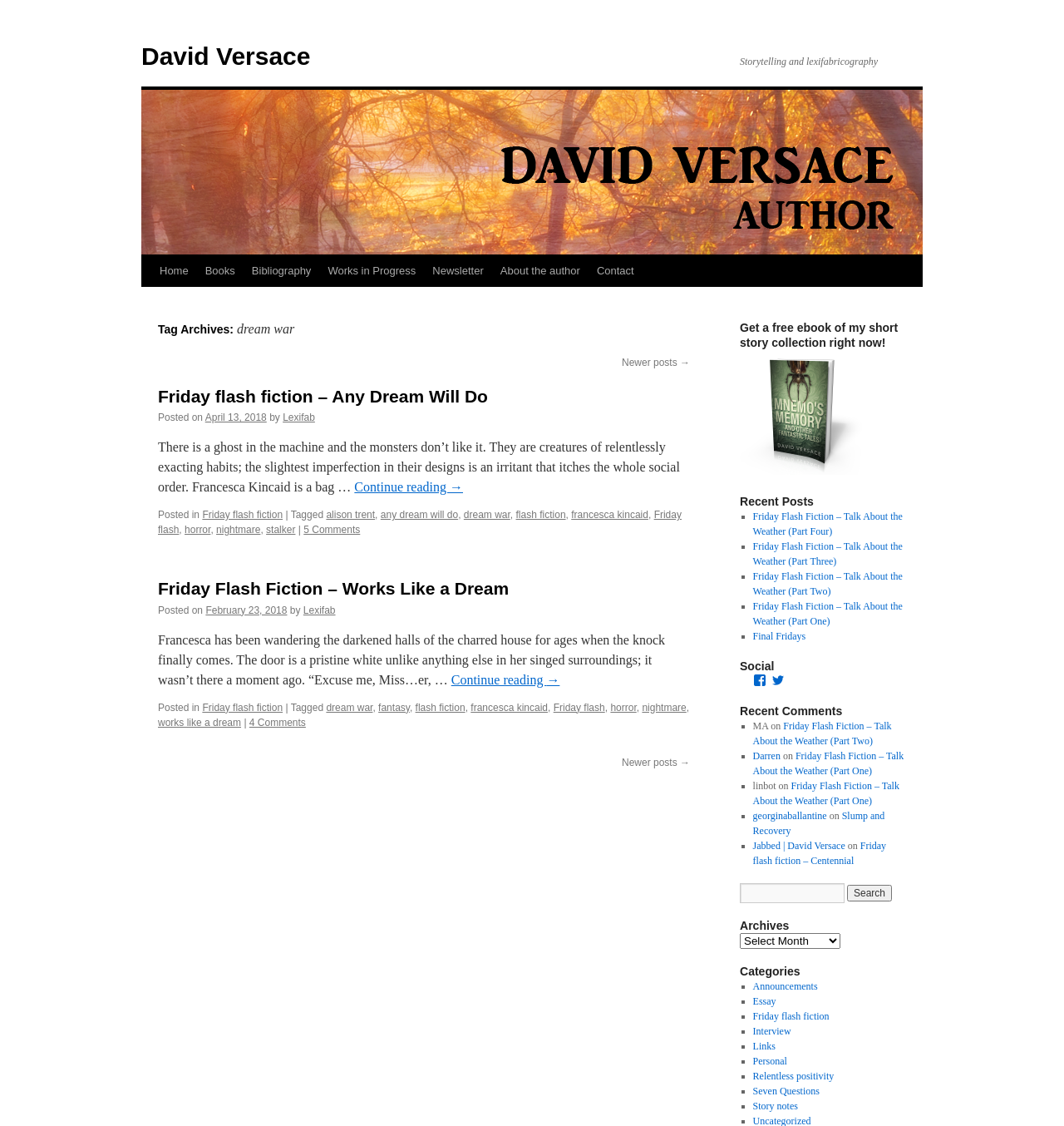Offer a meticulous caption that includes all visible features of the webpage.

This webpage is about an author, David Versace, and his writings. At the top, there is a link to the author's name, accompanied by an image of him. Below this, there is a heading that reads "Storytelling and lexifabricography". 

To the left, there is a navigation menu with links to various sections of the website, including "Home", "Books", "Bibliography", "Works in Progress", "Newsletter", "About the author", and "Contact". 

The main content of the page is divided into sections, each featuring a short story or article. The first section has a heading "Tag Archives: dream war" and contains a short story titled "Friday flash fiction – Any Dream Will Do". This story is accompanied by a brief description, a link to continue reading, and a list of tags including "alison trent", "any dream will do", "dream war", "flash fiction", "francesca kincaid", and "horror". 

Below this, there is another section with a heading "Friday Flash Fiction – Works Like a Dream", which also contains a short story with a brief description, a link to continue reading, and a list of tags including "dream war", "fantasy", "flash fiction", "francesca kincaid", "Friday flash", "horror", and "nightmare". 

Further down the page, there are more sections with similar content, each featuring a short story or article with a heading, brief description, and list of tags. 

To the right, there is a sidebar with a heading "Get a free ebook of my short story collection right now!" and a link to download the ebook. Below this, there is a section titled "Recent Posts" with a list of links to recent articles, including "Friday Flash Fiction – Talk About the Weather (Part Four)", "Friday Flash Fiction – Talk About the Weather (Part Three)", and others.